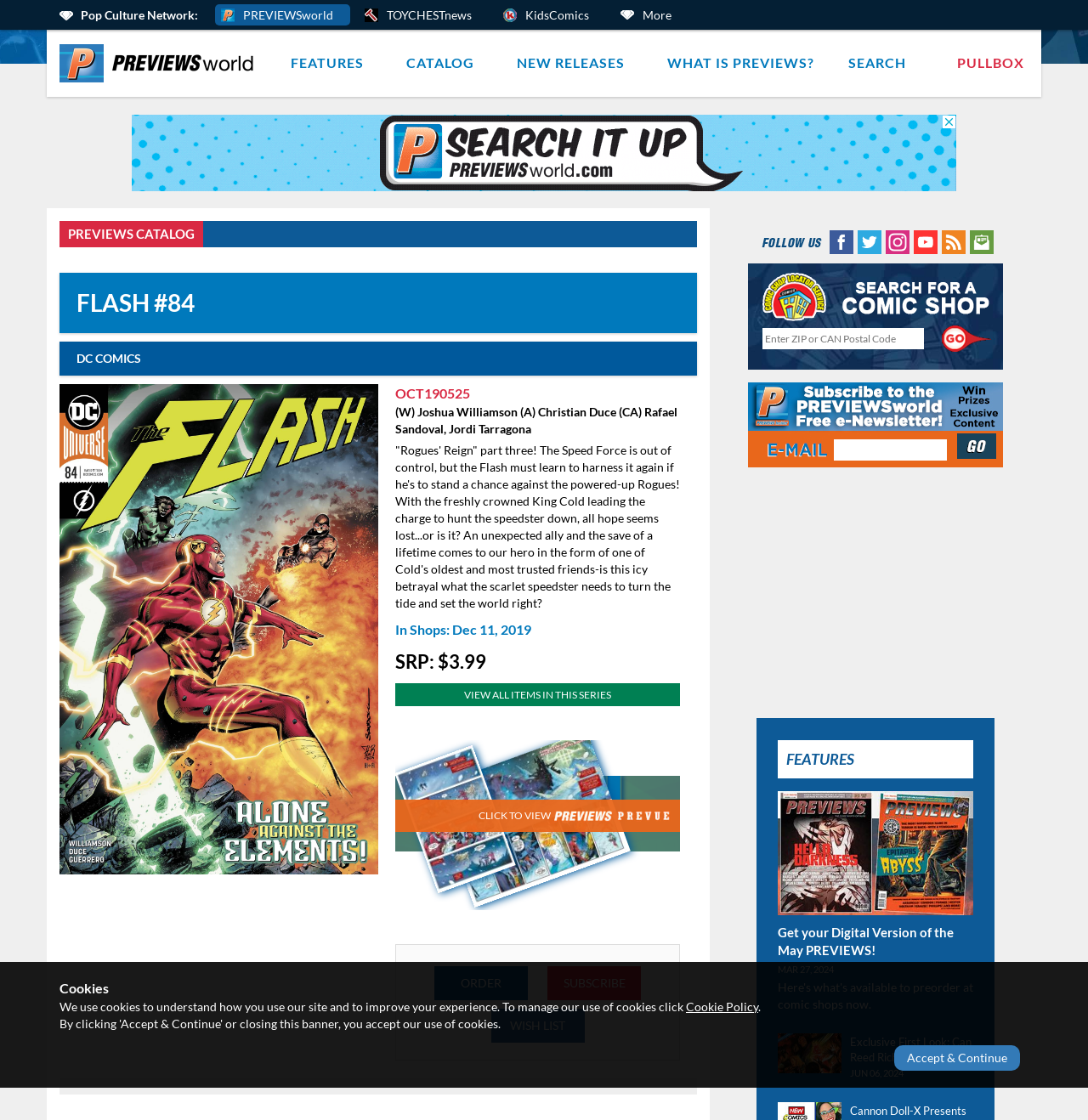Find the bounding box coordinates of the clickable area that will achieve the following instruction: "Search for a comic shop".

[0.698, 0.258, 0.911, 0.271]